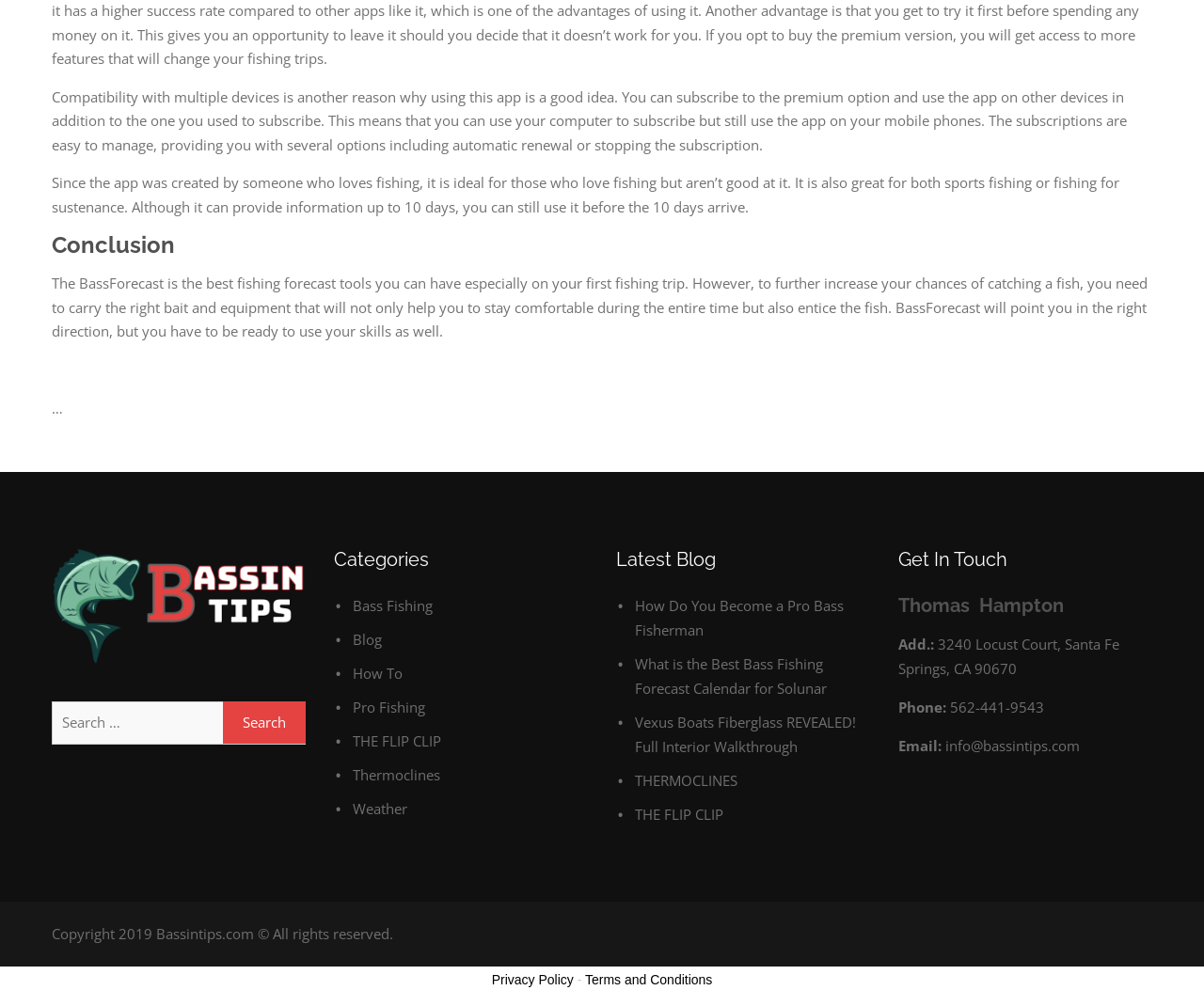Find the bounding box coordinates for the element that must be clicked to complete the instruction: "Search for something". The coordinates should be four float numbers between 0 and 1, indicated as [left, top, right, bottom].

[0.043, 0.698, 0.254, 0.74]